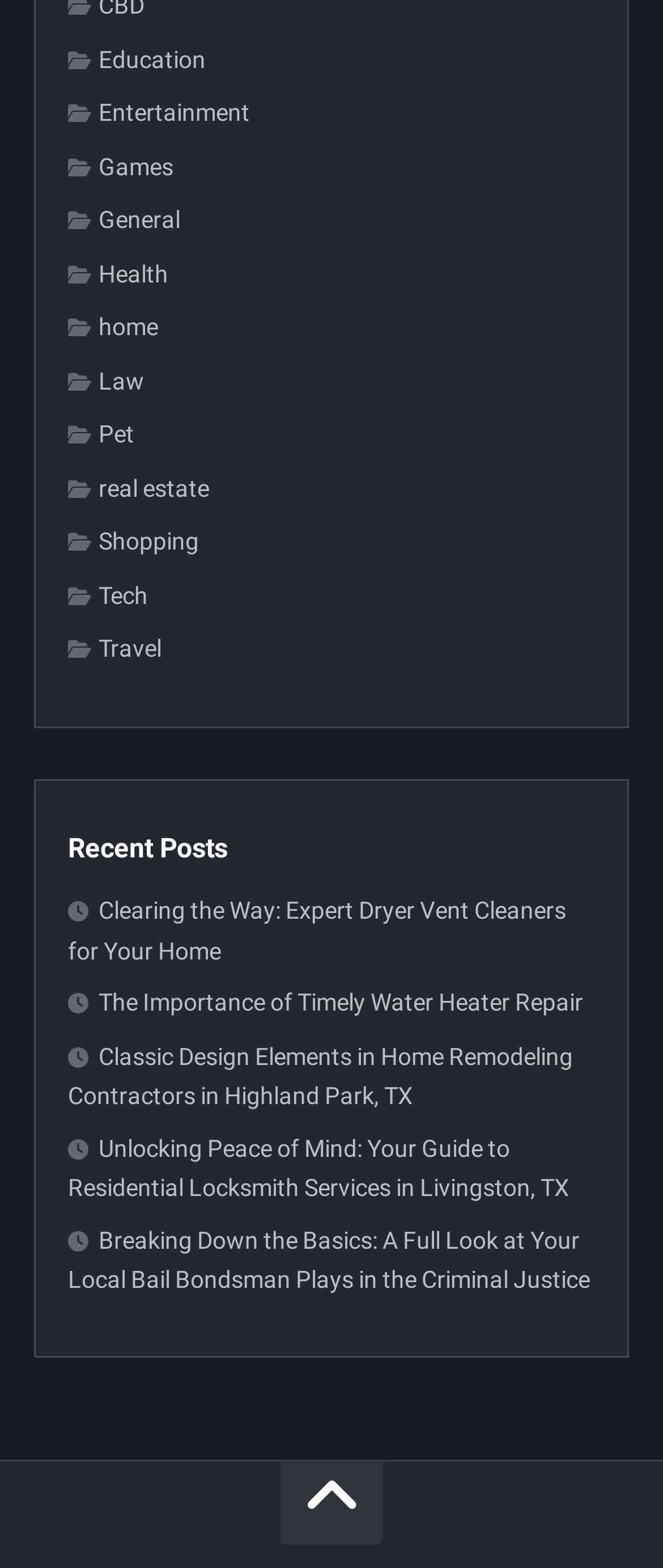Determine the bounding box coordinates in the format (top-left x, top-left y, bottom-right x, bottom-right y). Ensure all values are floating point numbers between 0 and 1. Identify the bounding box of the UI element described by: real estate

[0.103, 0.302, 0.315, 0.32]